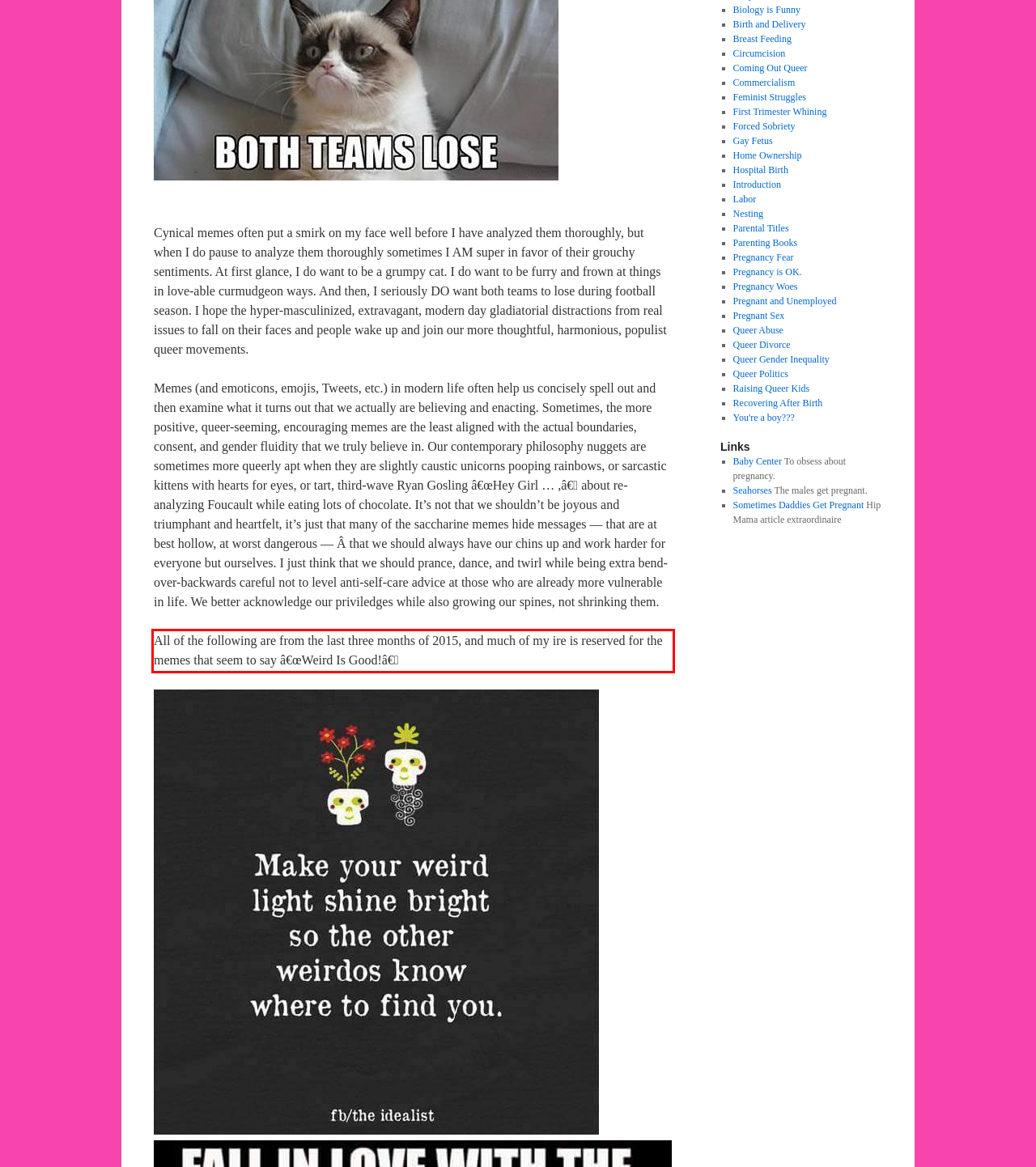You are provided with a webpage screenshot that includes a red rectangle bounding box. Extract the text content from within the bounding box using OCR.

All of the following are from the last three months of 2015, and much of my ire is reserved for the memes that seem to say â€œWeird Is Good!â€